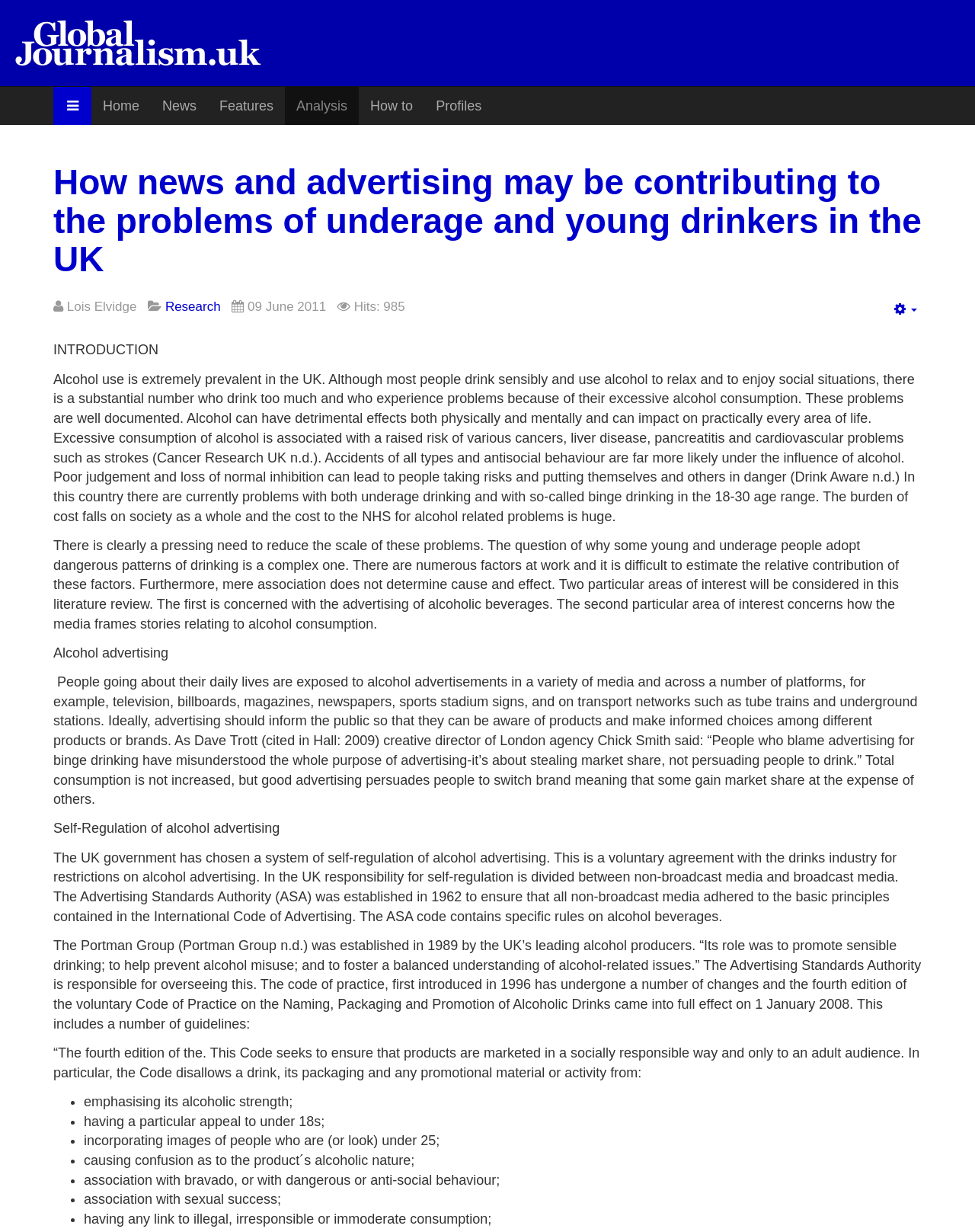Identify the bounding box coordinates of the clickable region required to complete the instruction: "Click the 'Research' link". The coordinates should be given as four float numbers within the range of 0 and 1, i.e., [left, top, right, bottom].

[0.169, 0.243, 0.226, 0.255]